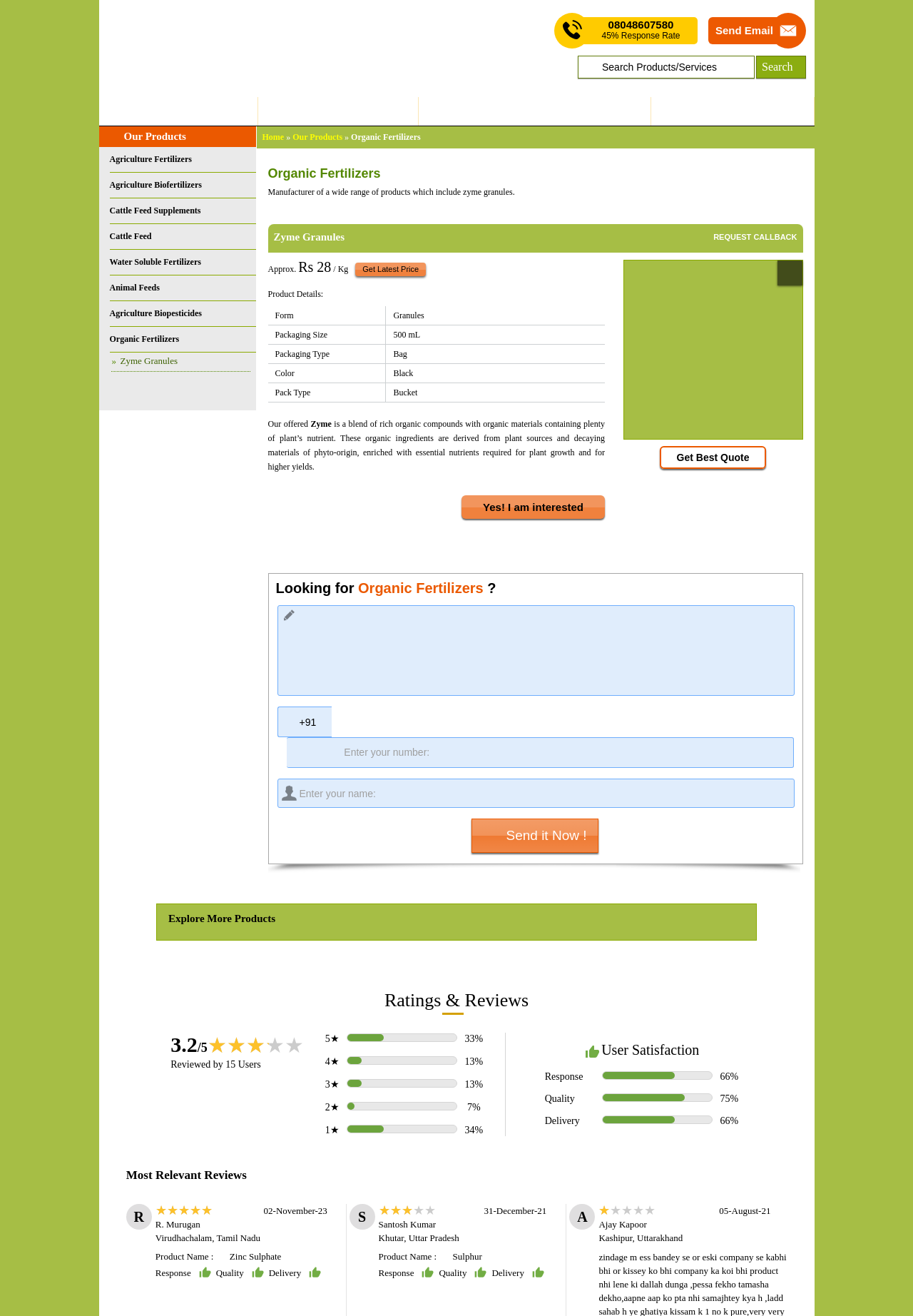Give a one-word or phrase response to the following question: What is the packaging type of the product?

Bag